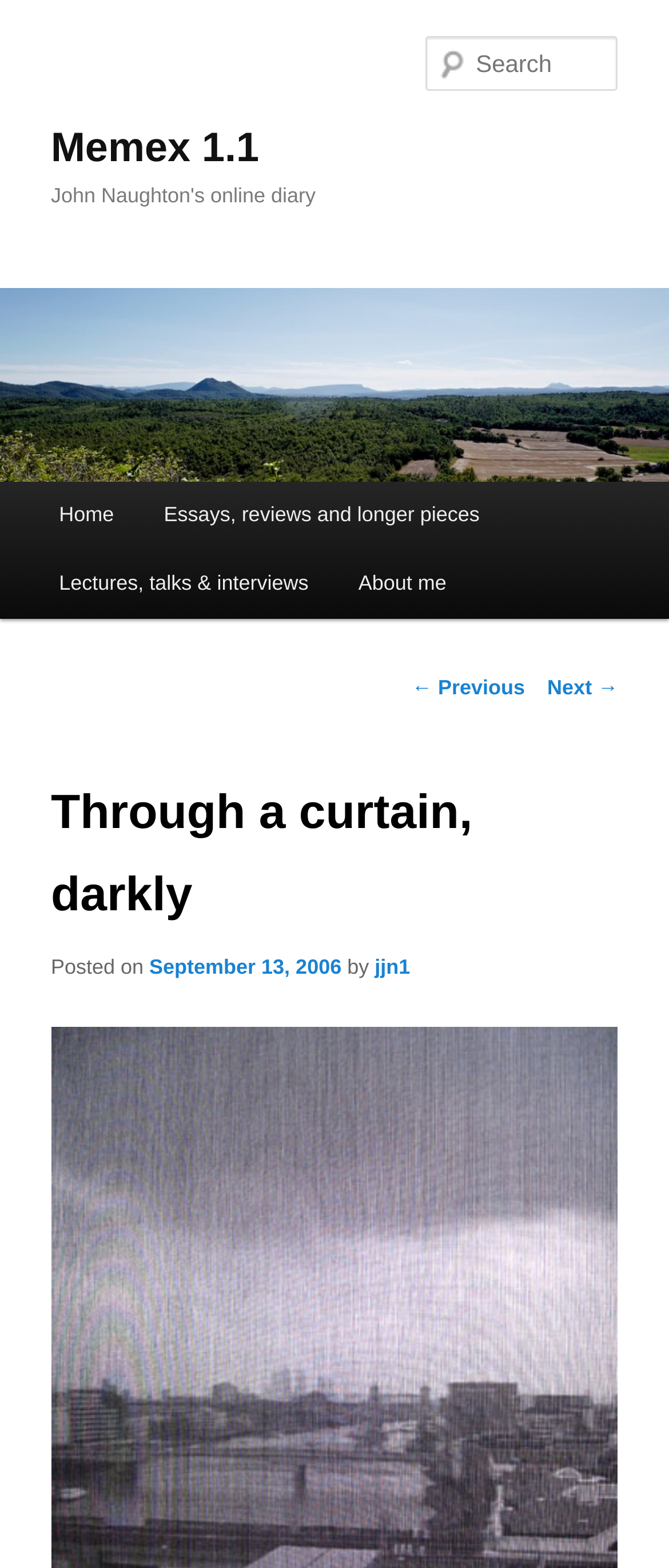Locate the bounding box coordinates of the area where you should click to accomplish the instruction: "view next post".

[0.818, 0.43, 0.924, 0.446]